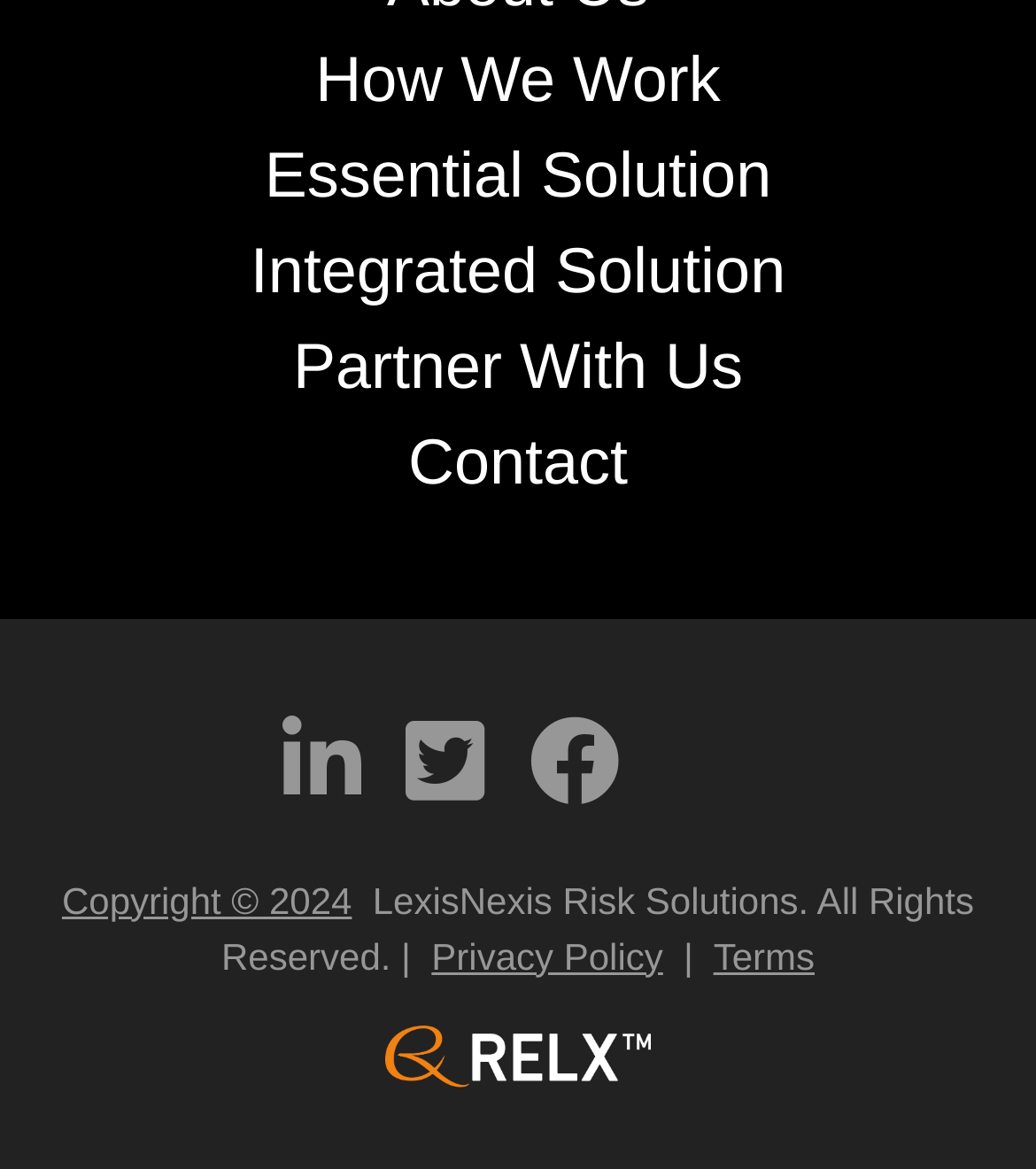Calculate the bounding box coordinates of the UI element given the description: "Contact".

[0.394, 0.365, 0.606, 0.427]